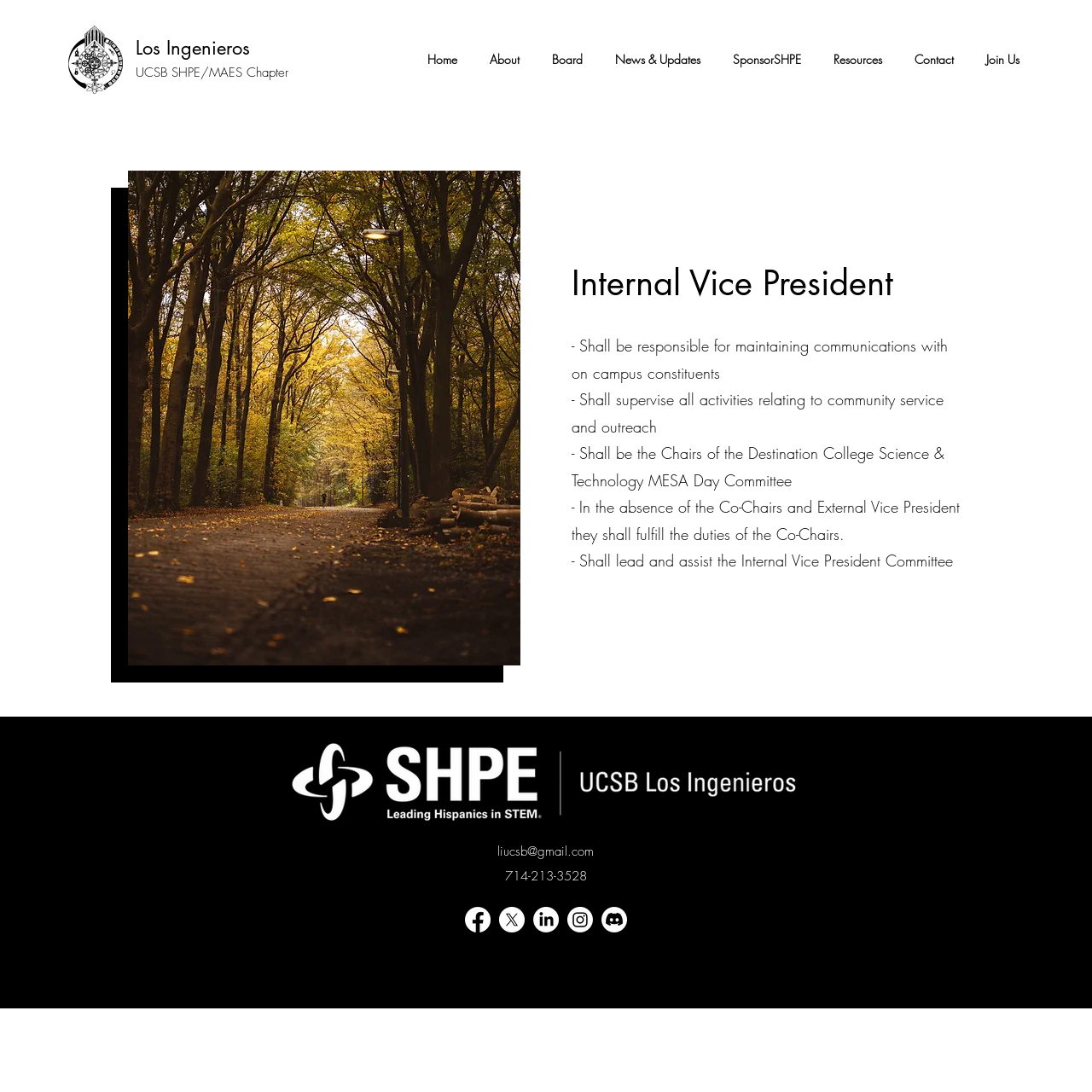Determine the bounding box for the UI element that matches this description: "Resources".

[0.745, 0.043, 0.82, 0.066]